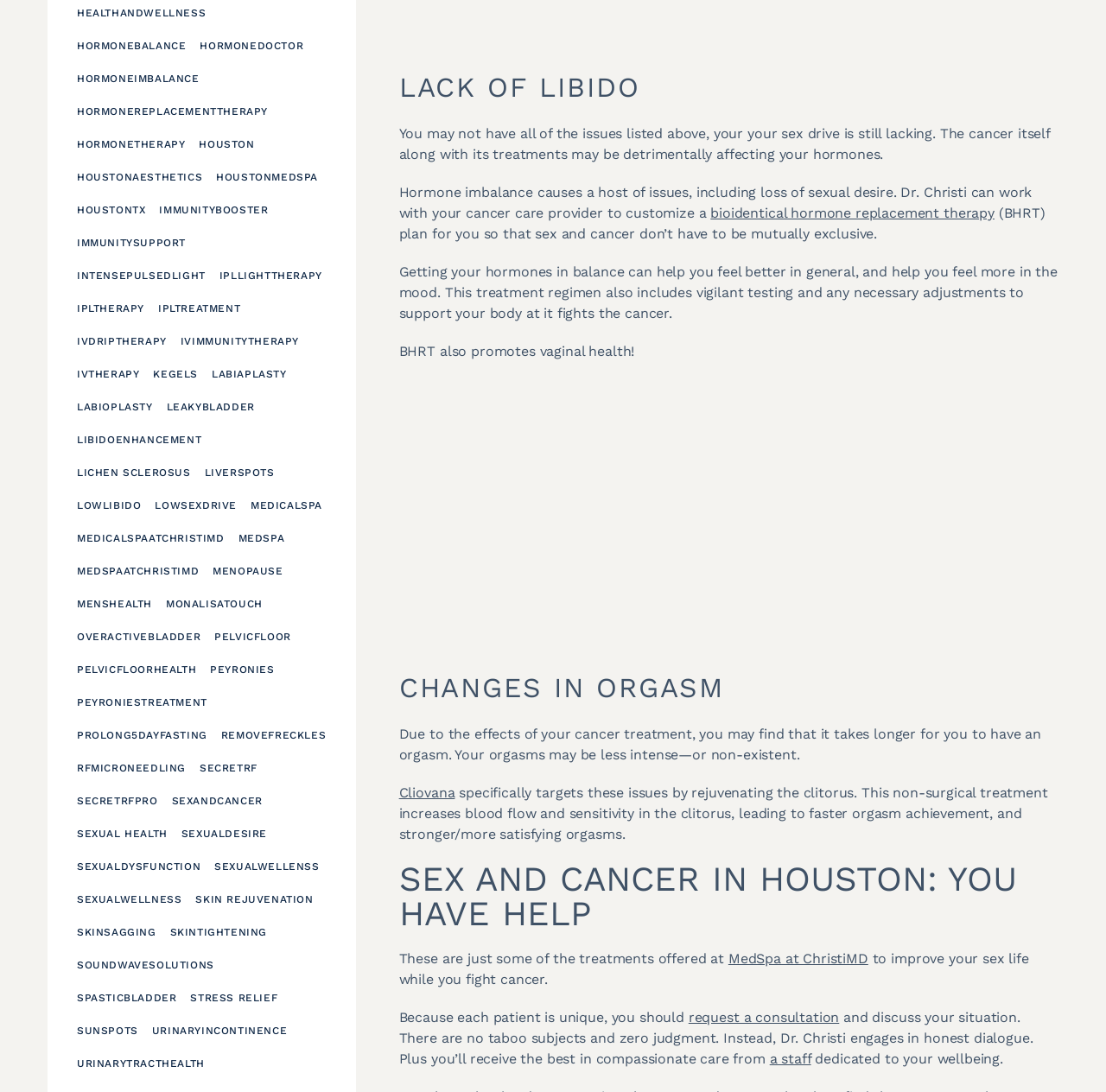Determine the bounding box coordinates for the area that needs to be clicked to fulfill this task: "Click on the link 'HORMONEBALANCE'". The coordinates must be given as four float numbers between 0 and 1, i.e., [left, top, right, bottom].

[0.063, 0.033, 0.175, 0.051]